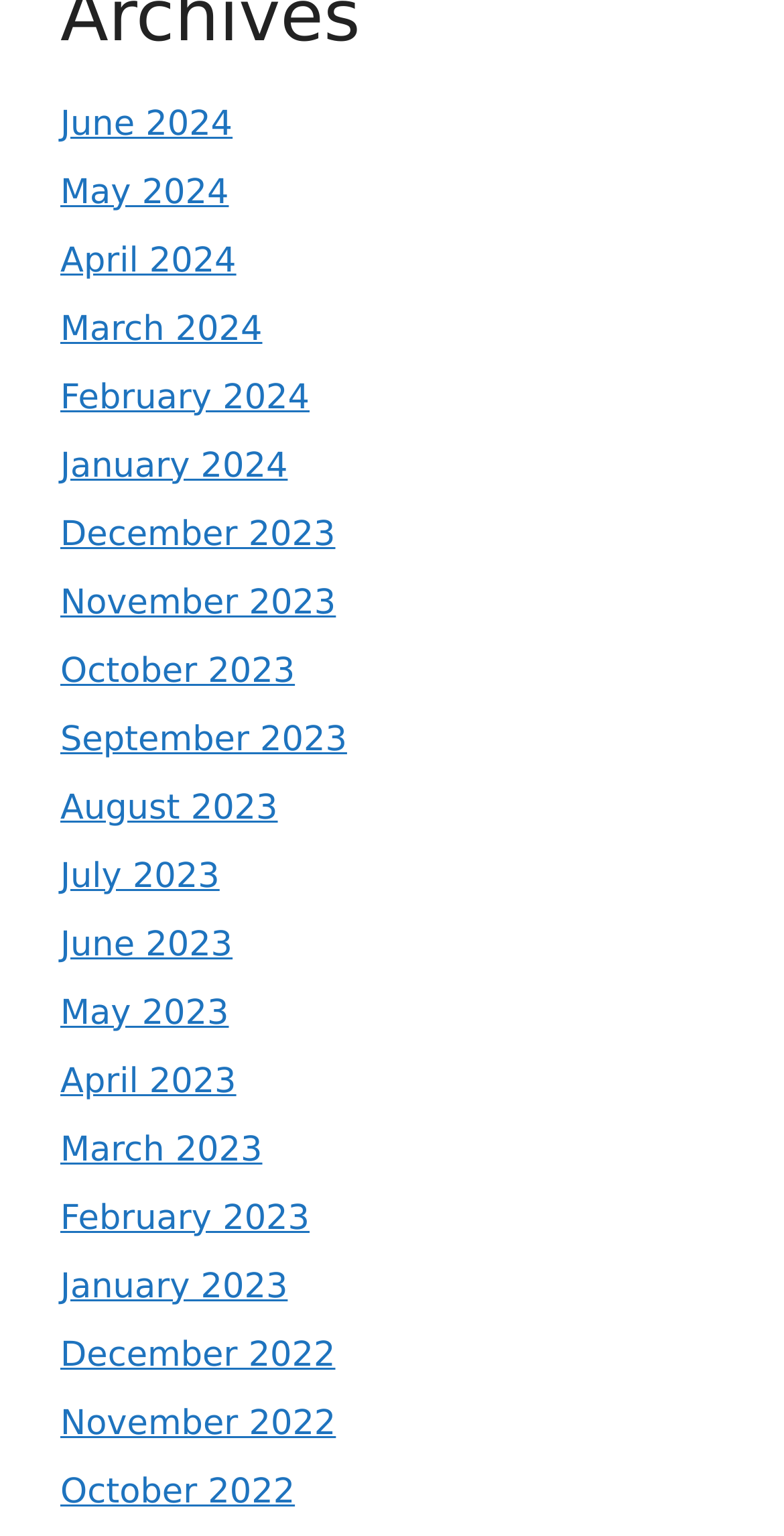Please specify the bounding box coordinates of the area that should be clicked to accomplish the following instruction: "view June 2024". The coordinates should consist of four float numbers between 0 and 1, i.e., [left, top, right, bottom].

[0.077, 0.067, 0.297, 0.094]